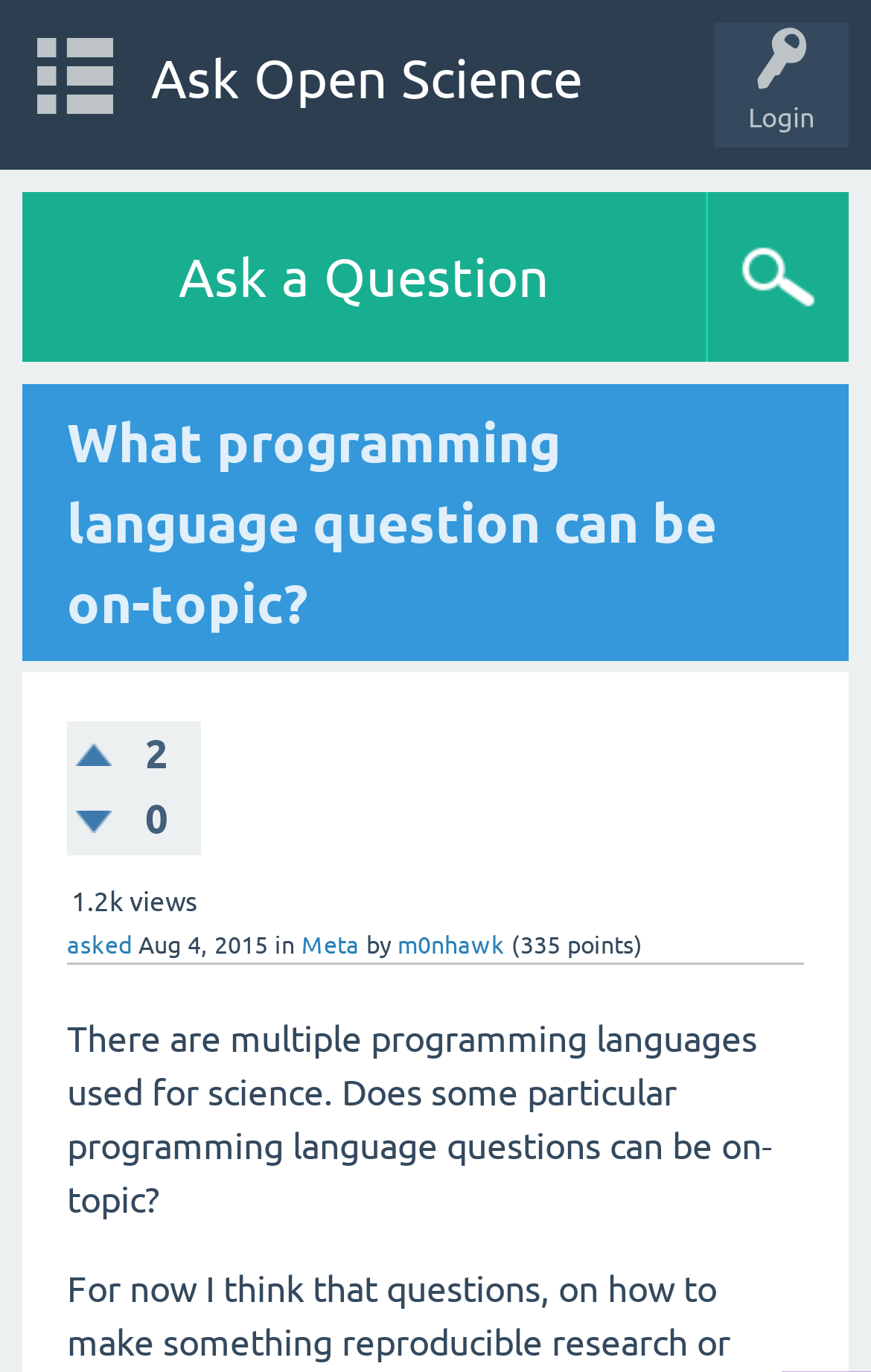What is the topic of this question?
Carefully examine the image and provide a detailed answer to the question.

I found the answer by reading the question text, which mentions 'programming language' as the topic of discussion.